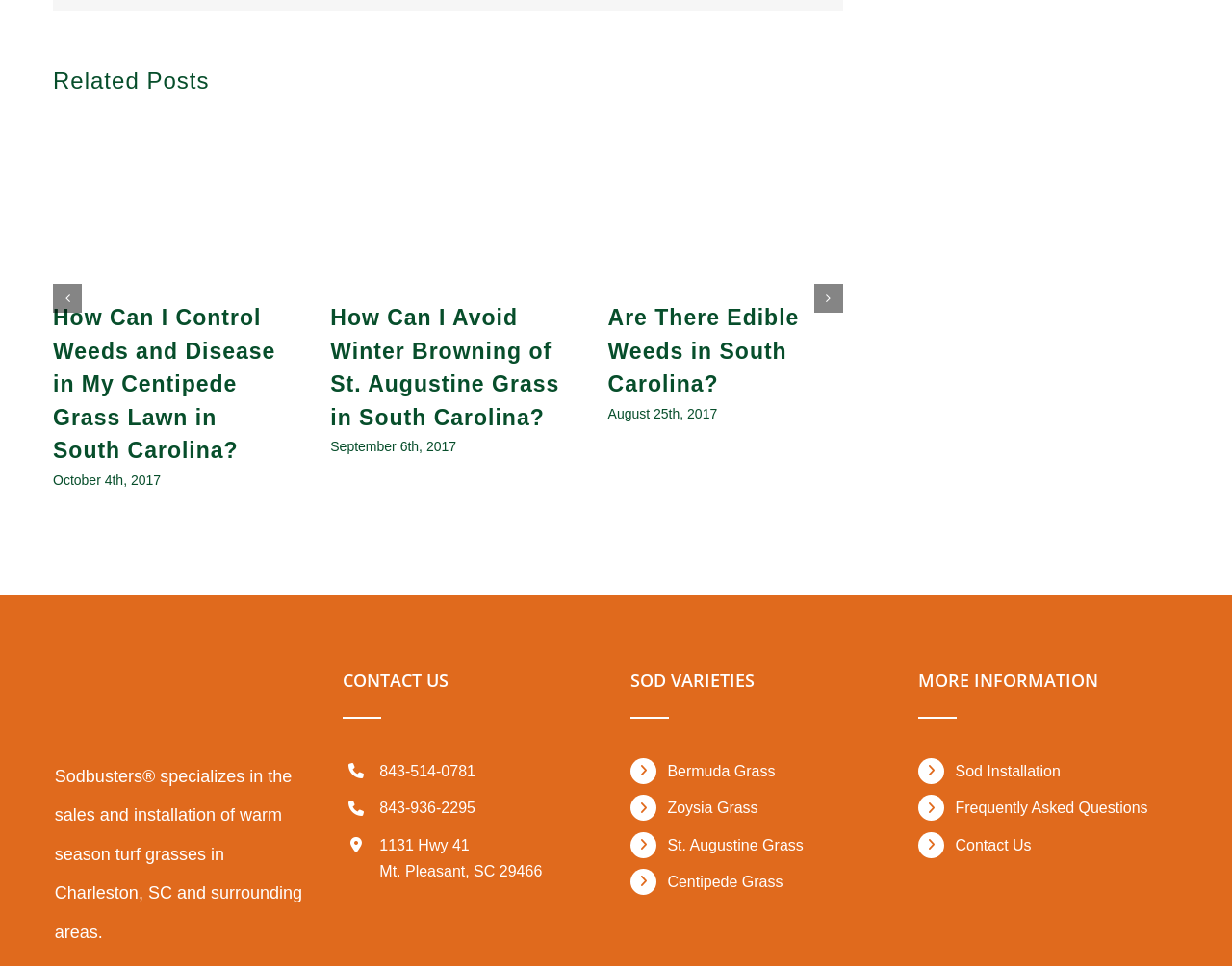Determine the bounding box coordinates of the region that needs to be clicked to achieve the task: "View related post about controlling weeds and disease in centipede grass lawn".

[0.043, 0.316, 0.224, 0.479]